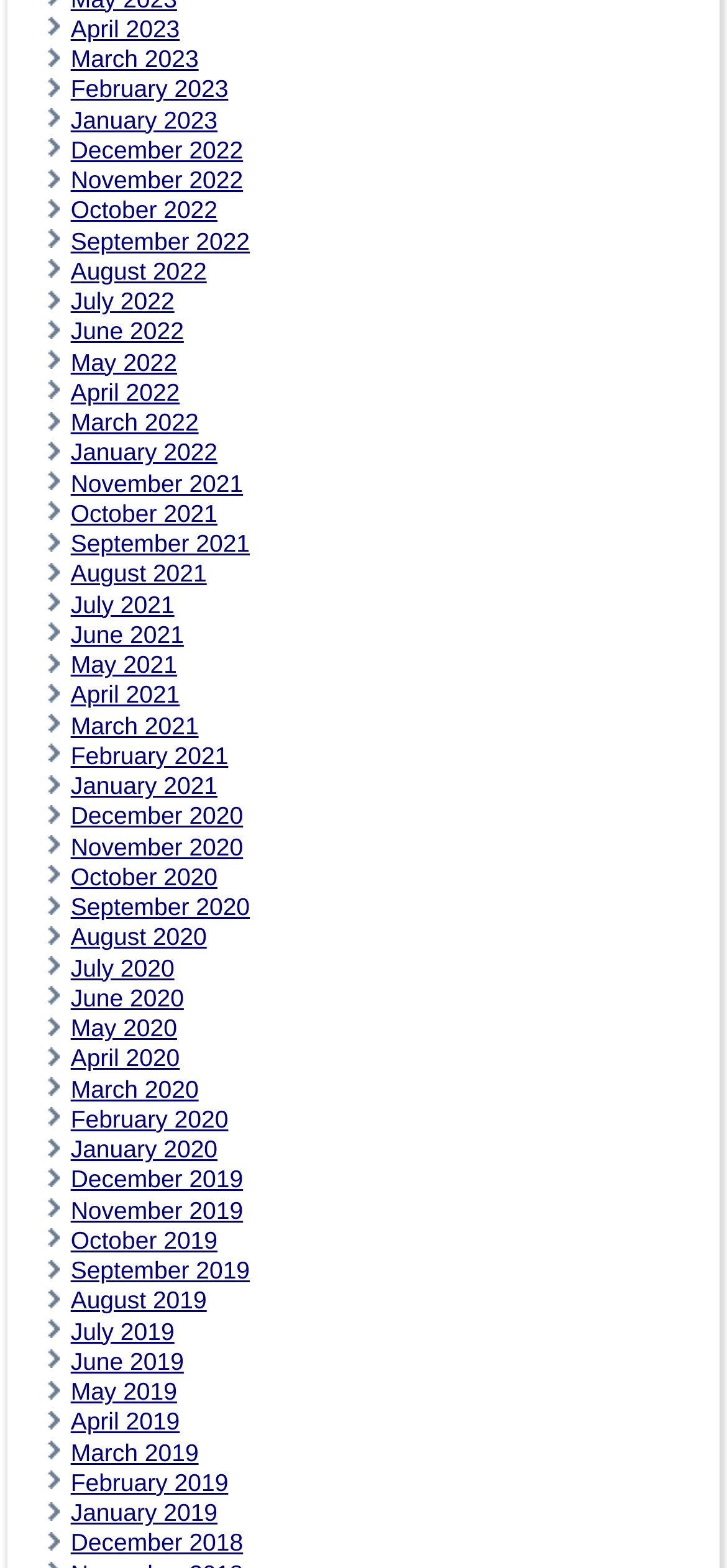Bounding box coordinates are specified in the format (top-left x, top-left y, bottom-right x, bottom-right y). All values are floating point numbers bounded between 0 and 1. Please provide the bounding box coordinate of the region this sentence describes: October 2022

[0.097, 0.125, 0.299, 0.143]